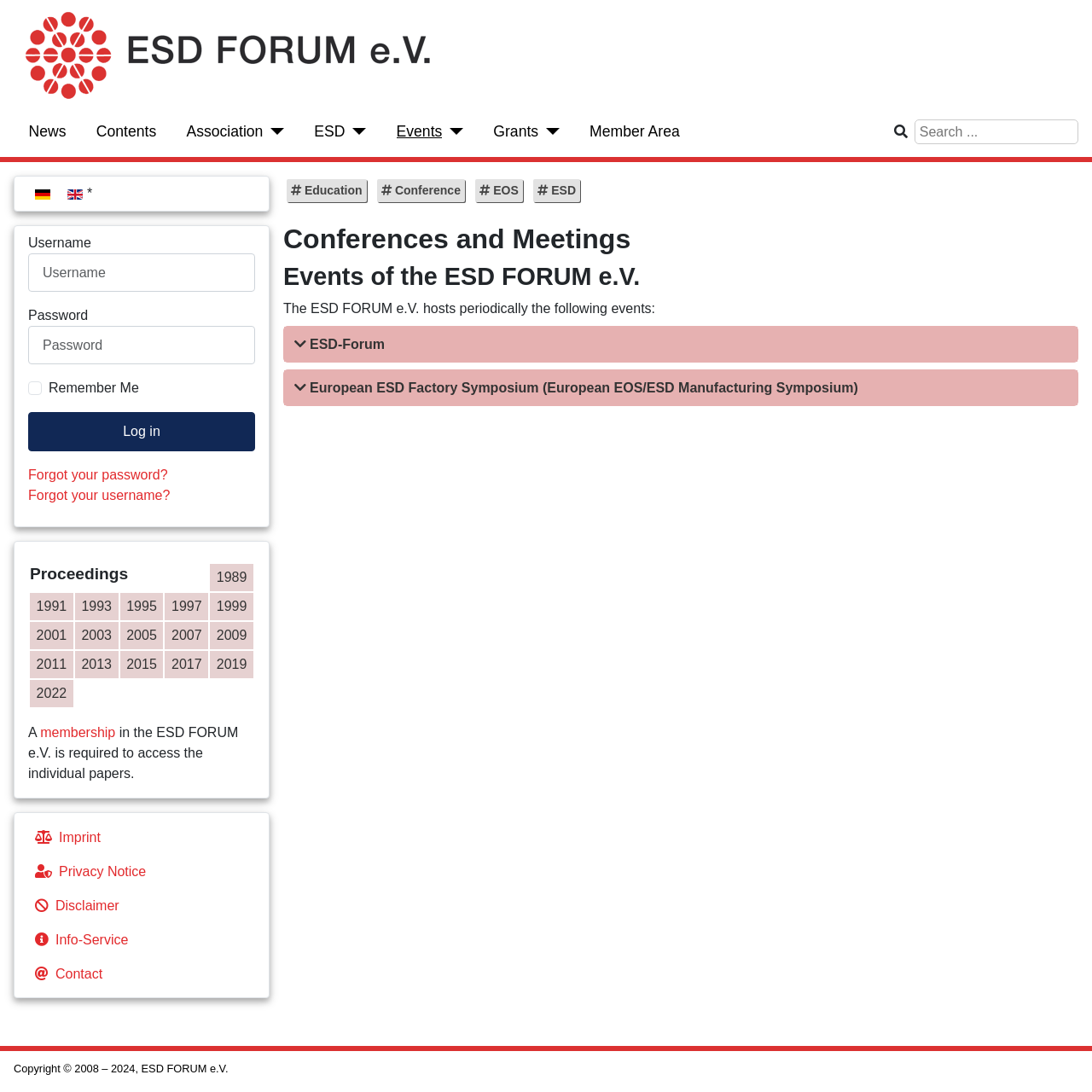Identify the bounding box of the UI component described as: "parent_node: Username name="username" placeholder="Username"".

[0.026, 0.232, 0.234, 0.267]